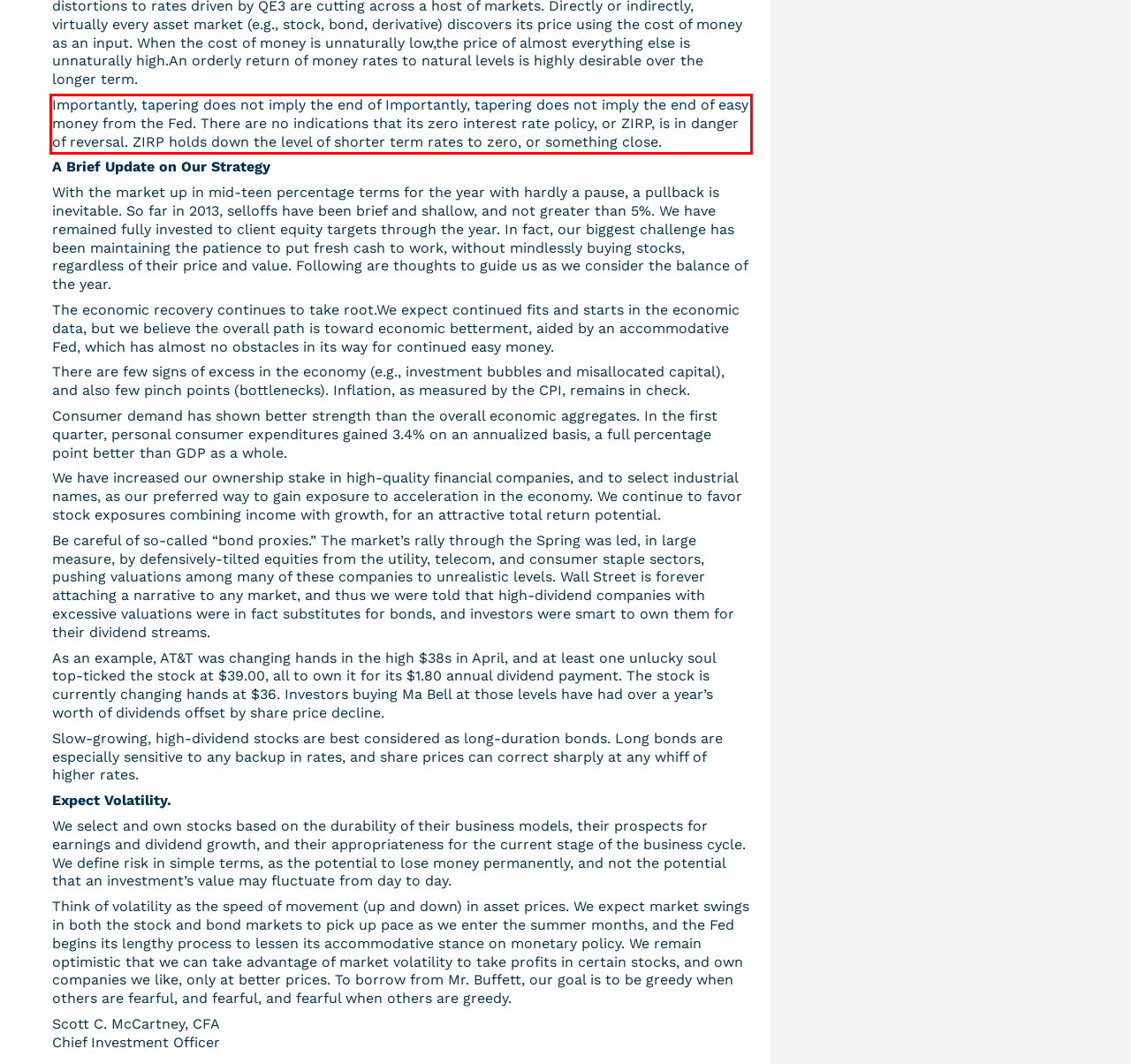Please look at the screenshot provided and find the red bounding box. Extract the text content contained within this bounding box.

Importantly, tapering does not imply the end of Importantly, tapering does not imply the end of easy money from the Fed. There are no indications that its zero interest rate policy, or ZIRP, is in danger of reversal. ZIRP holds down the level of shorter term rates to zero, or something close.